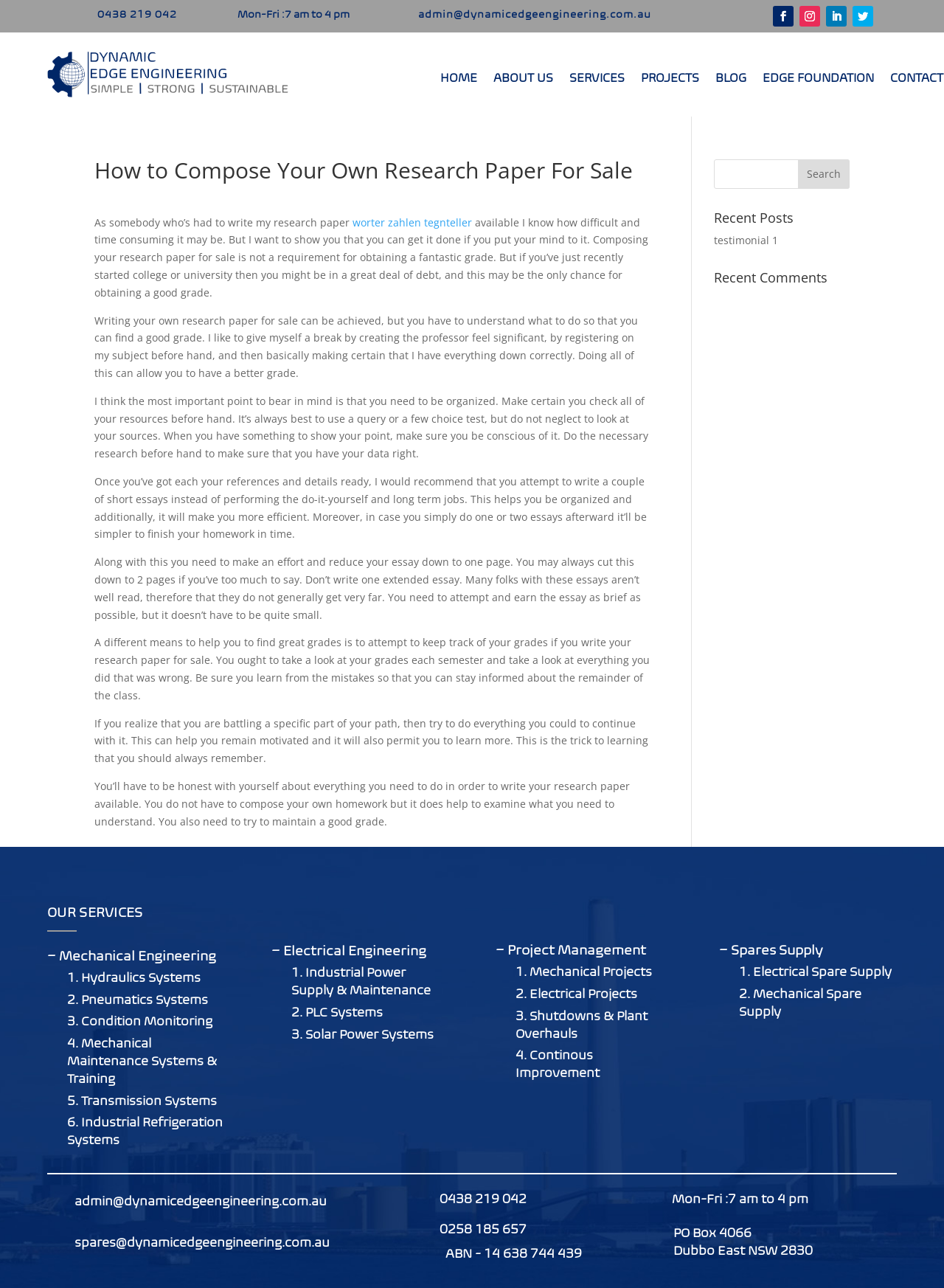What is the address of the company?
Respond to the question with a single word or phrase according to the image.

PO Box 4066, Dubbo East NSW 2830